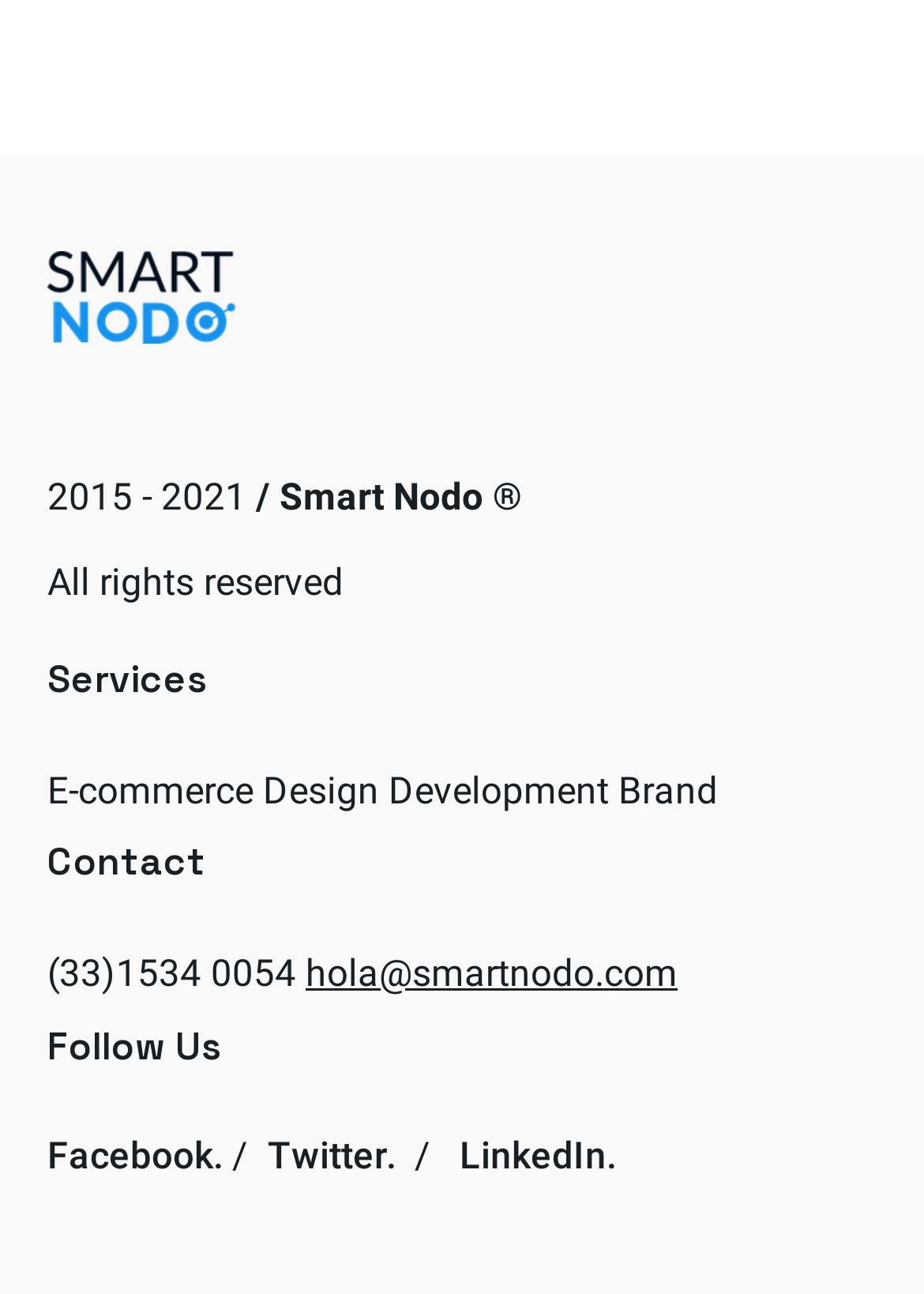Please provide the bounding box coordinate of the region that matches the element description: (33)1534 0054. Coordinates should be in the format (top-left x, top-left y, bottom-right x, bottom-right y) and all values should be between 0 and 1.

[0.051, 0.734, 0.321, 0.769]